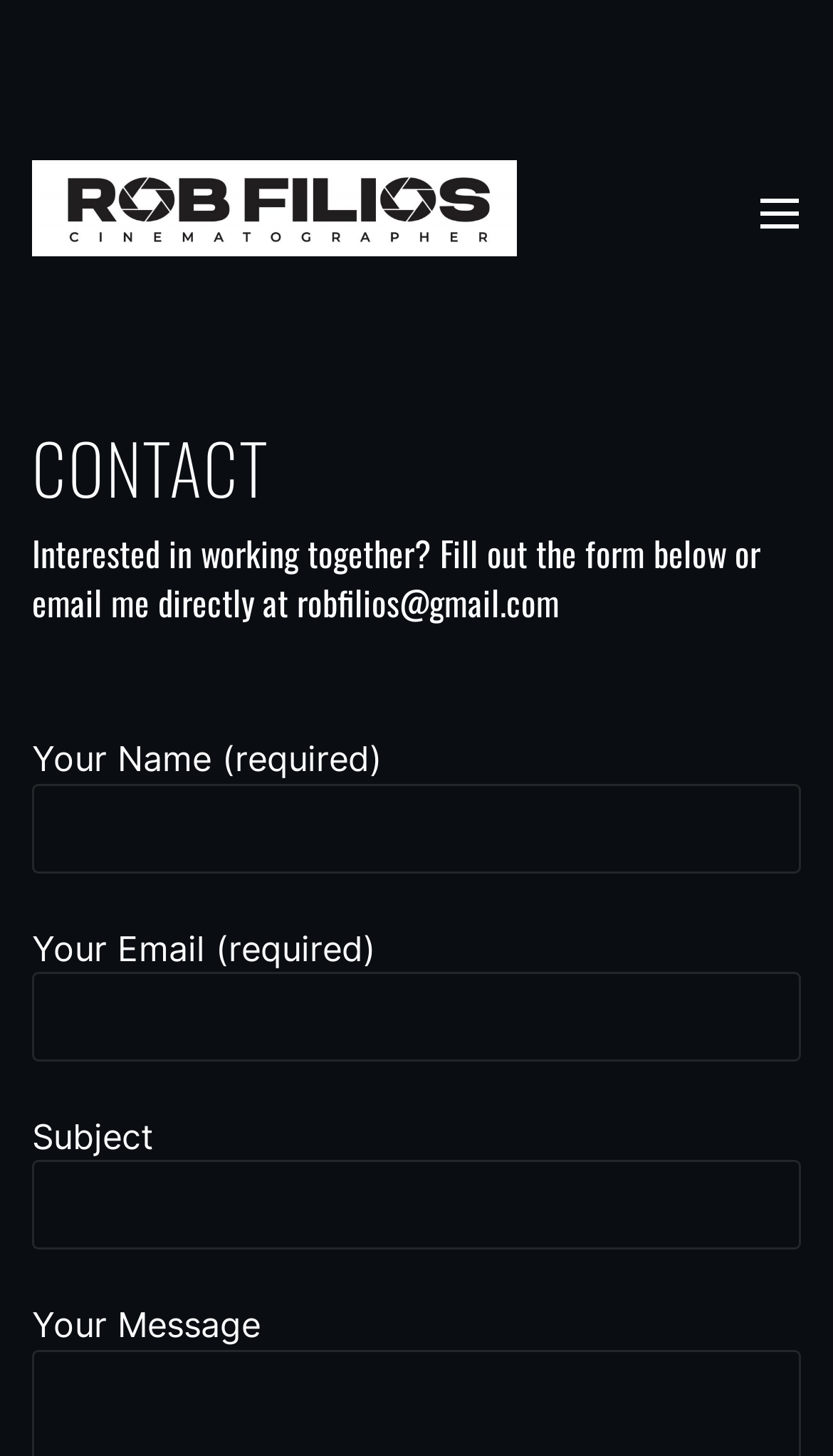Using the image as a reference, answer the following question in as much detail as possible:
What is the purpose of this webpage?

Based on the webpage's content, it appears to be a contact page where users can fill out a form to get in touch with the owner, Rob Filios, or email him directly. The presence of a form with fields for name, email, subject, and message suggests that the webpage is intended for users to initiate contact or send a message.